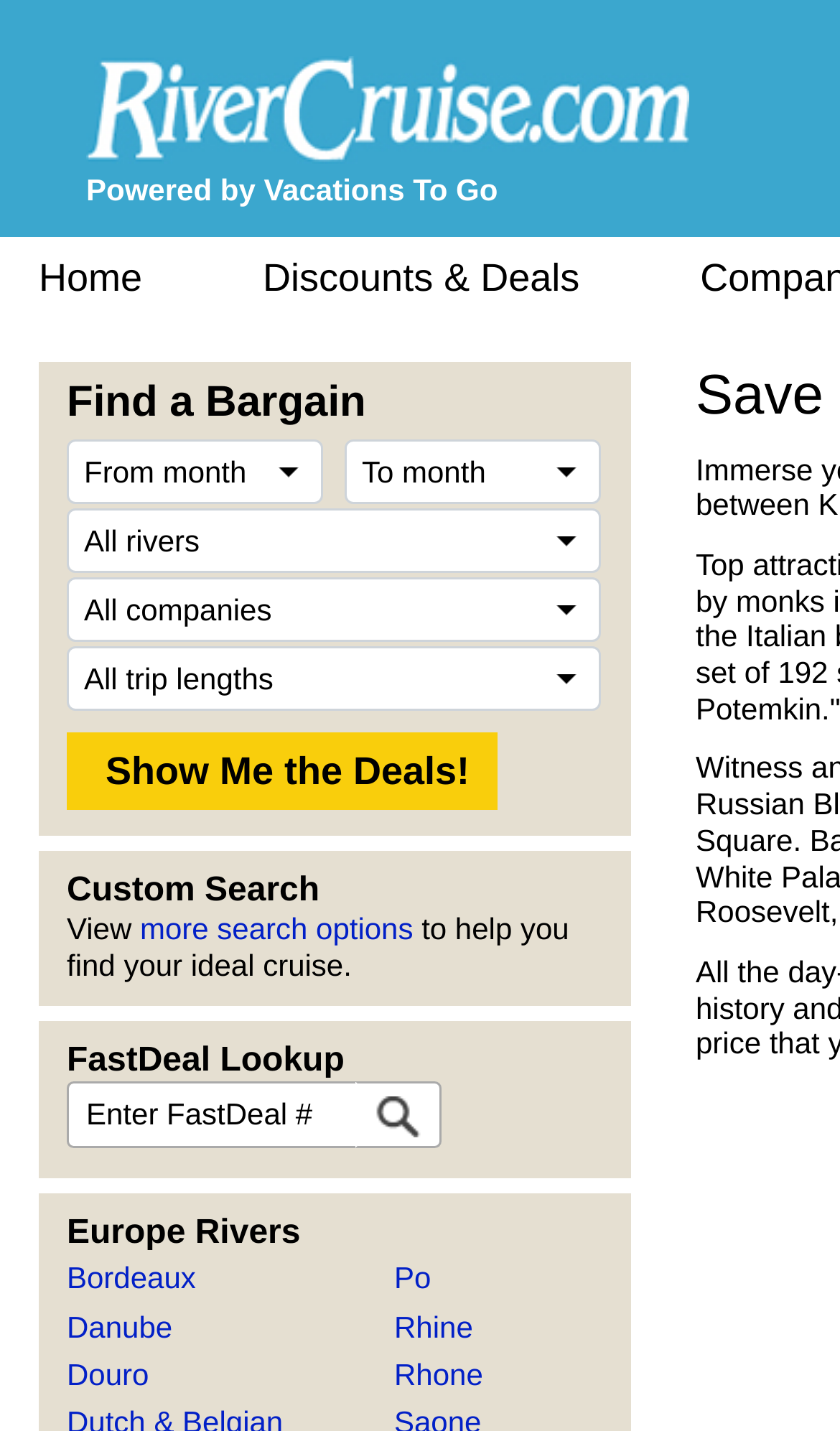What is the name of the company that powers the website?
From the image, respond using a single word or phrase.

Vacations To Go